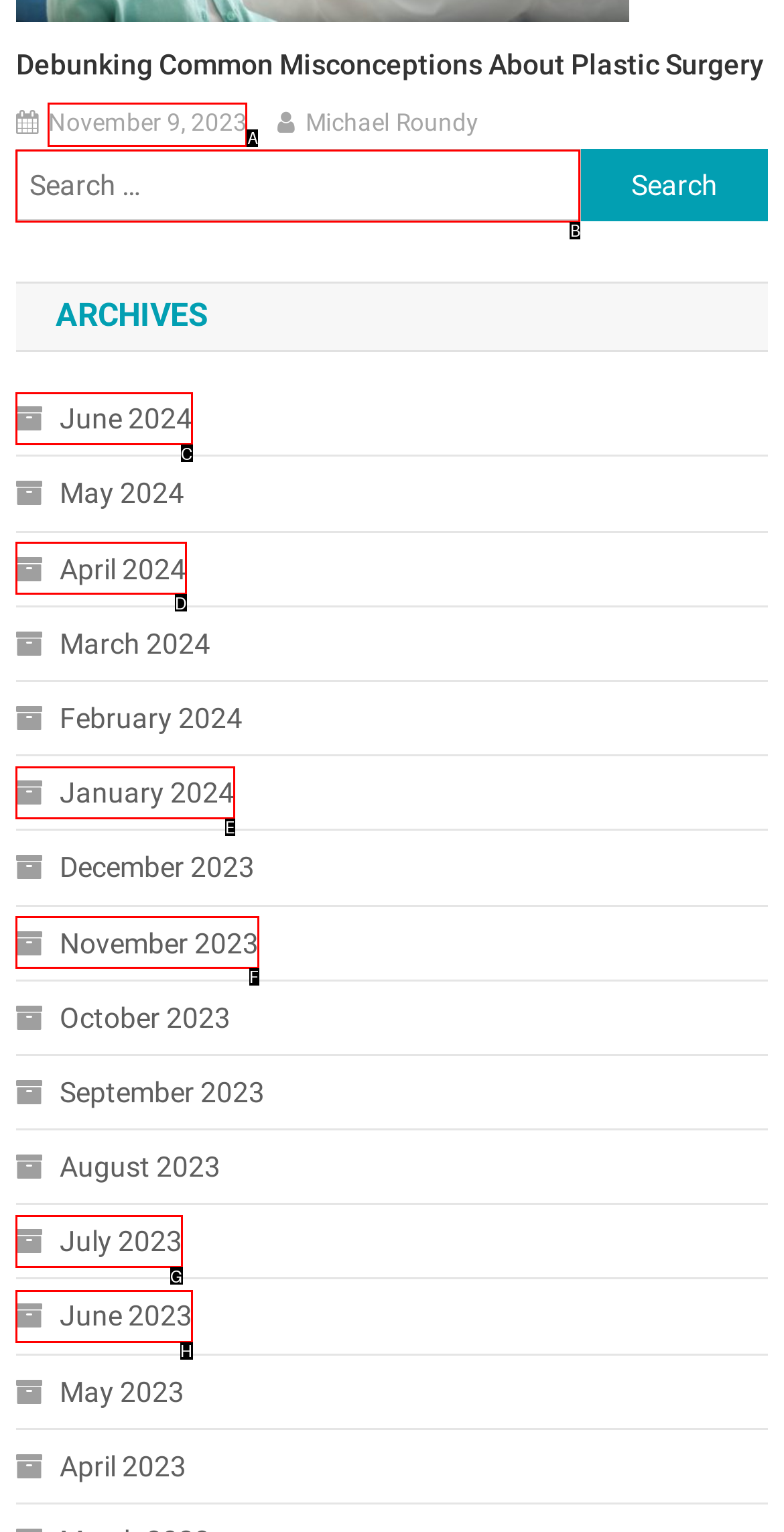Among the marked elements in the screenshot, which letter corresponds to the UI element needed for the task: Search by keyword?

B